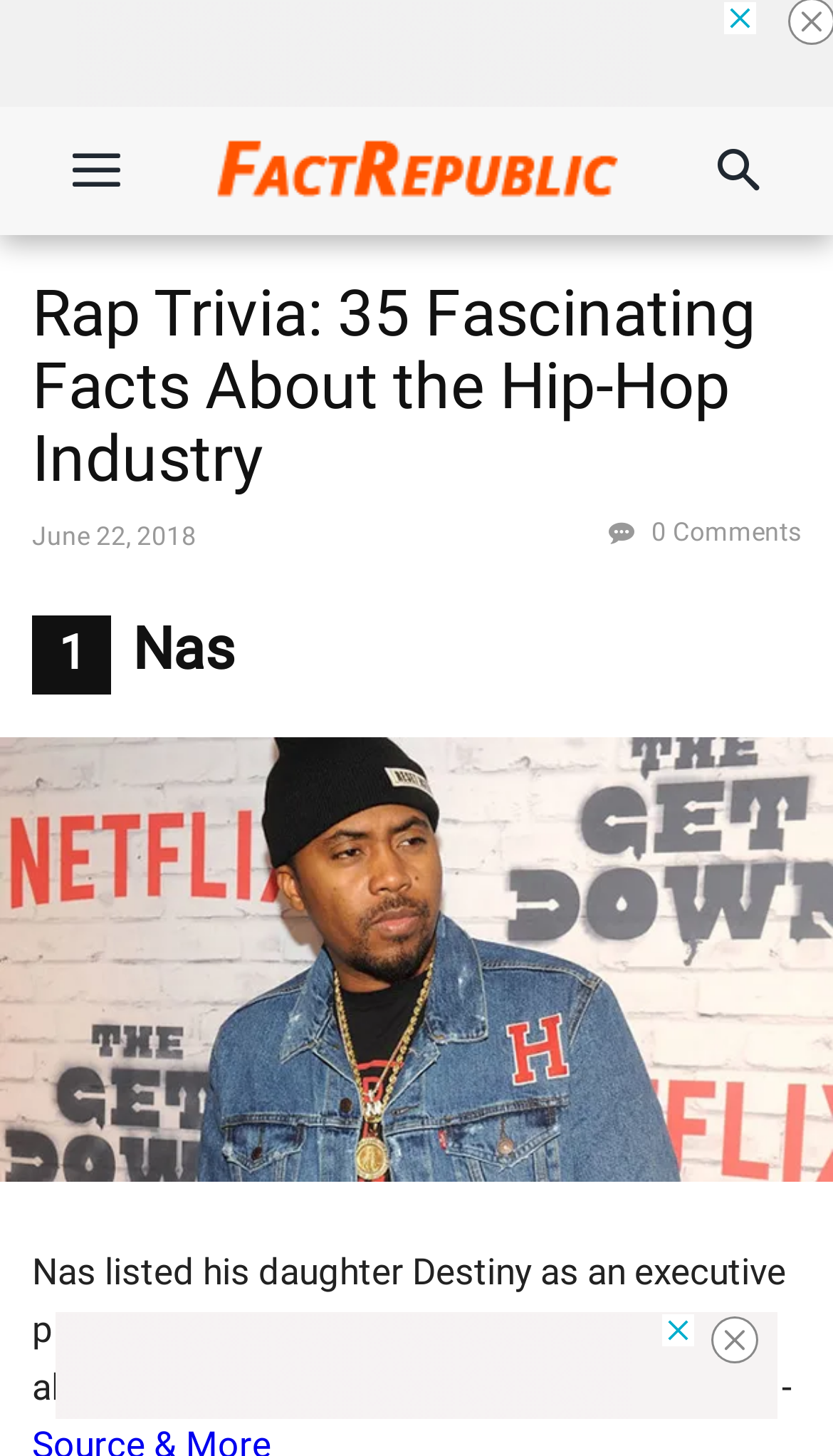What is the date of the article?
Could you give a comprehensive explanation in response to this question?

I found the date of the article by looking at the time element in the header section, which contains the static text 'June 22, 2018'.